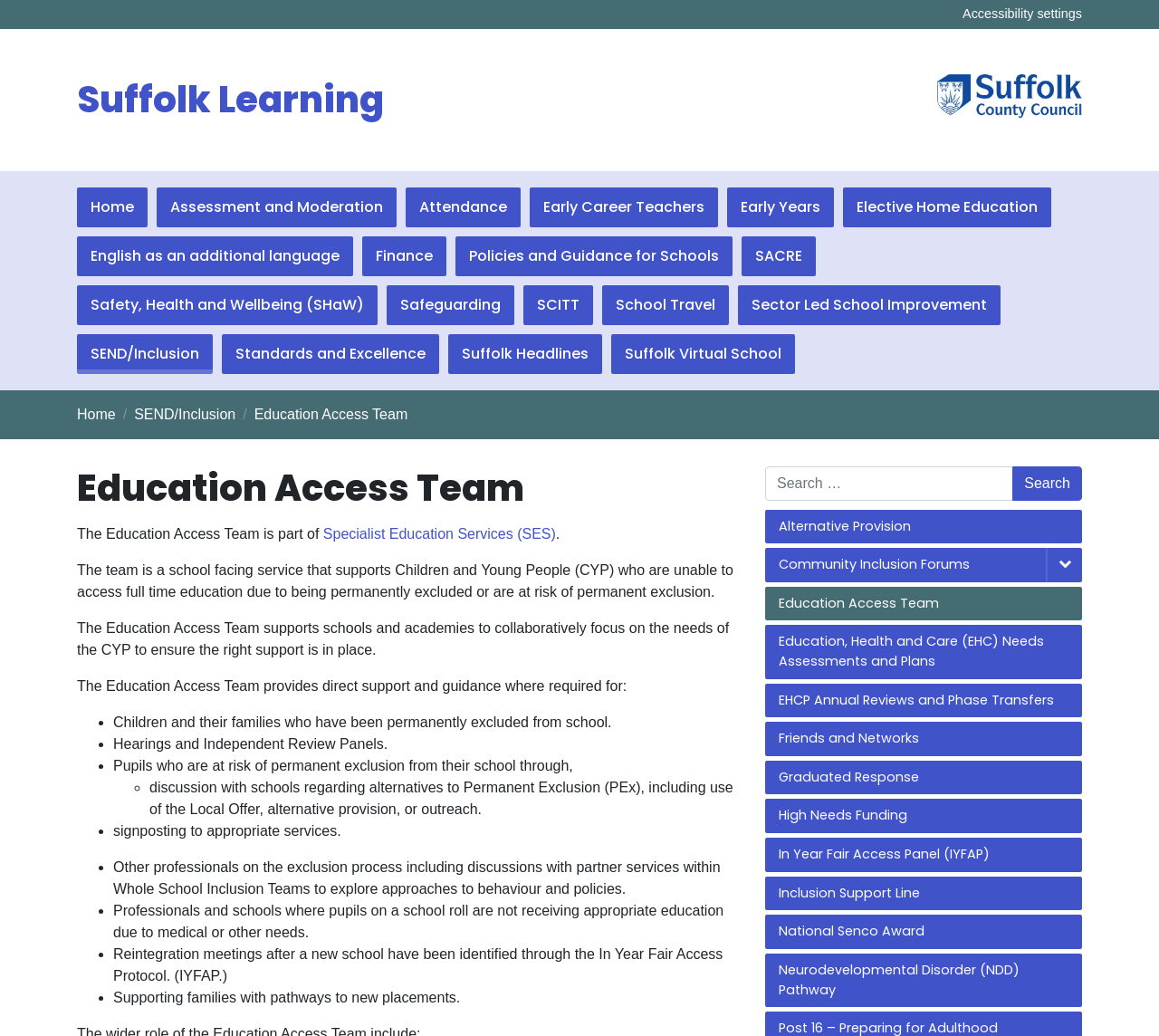How many links are there in the webpage?
Look at the image and answer the question with a single word or phrase.

More than 20